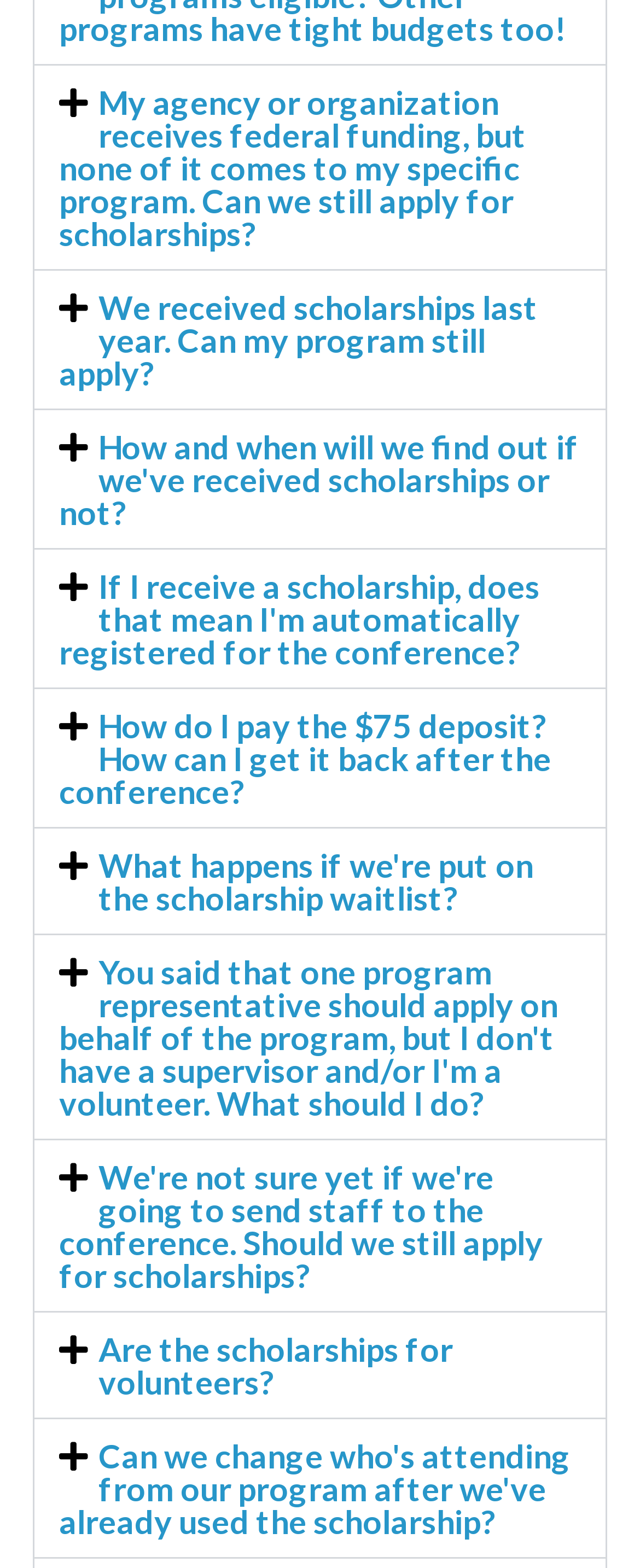Provide a brief response using a word or short phrase to this question:
What happens to programs on the waitlist?

Unknown